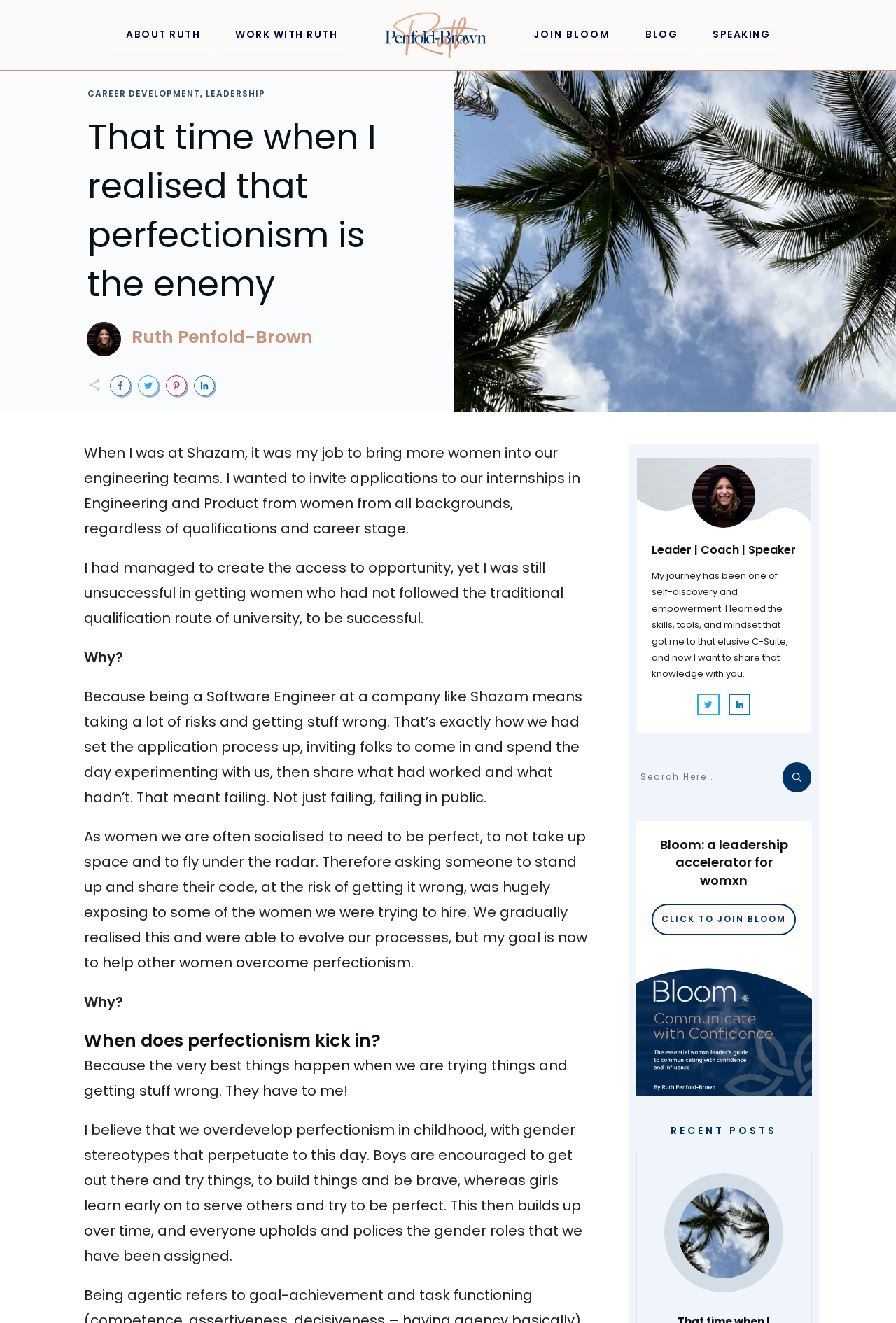What is the author's name?
Using the visual information, answer the question in a single word or phrase.

Ruth Penfold-Brown